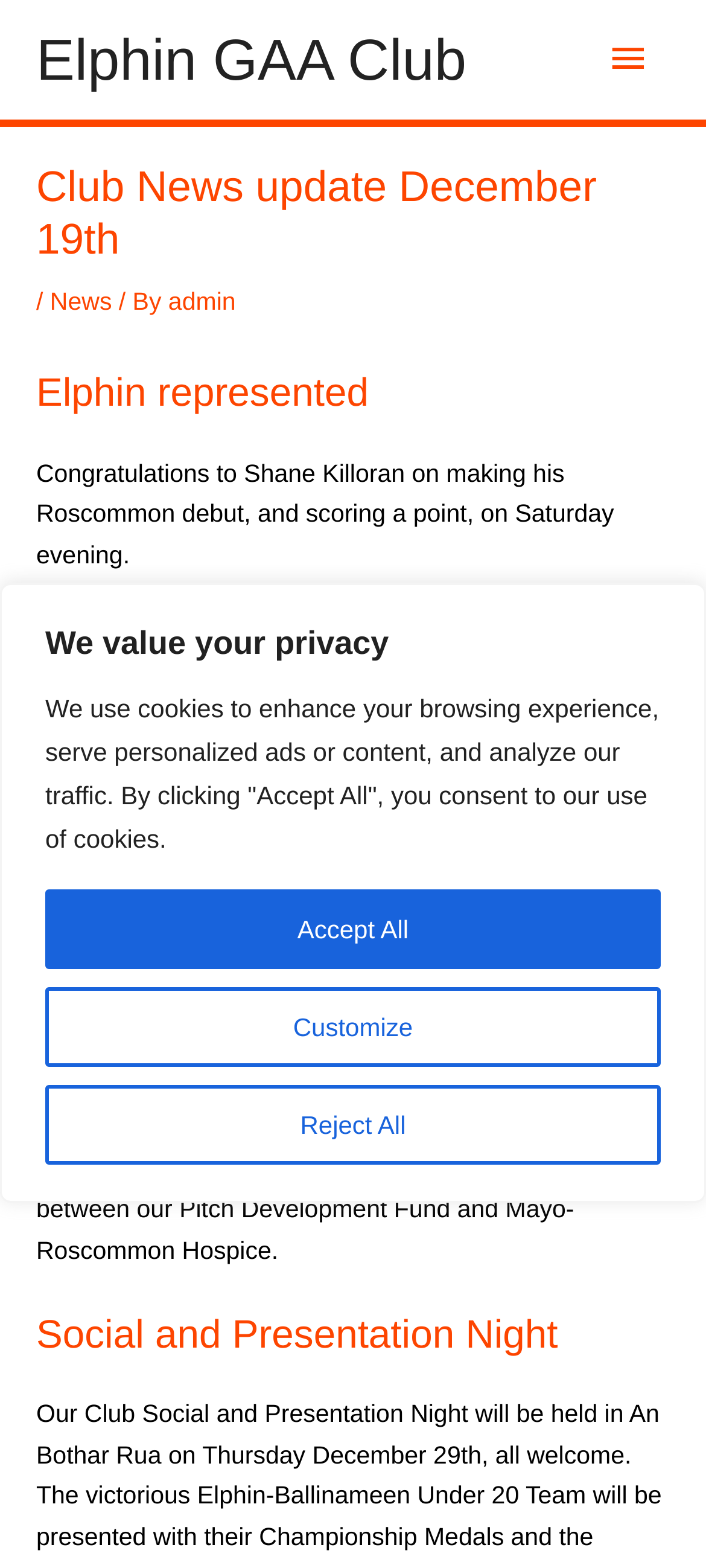Highlight the bounding box coordinates of the element you need to click to perform the following instruction: "Check the details of Social and Presentation Night."

[0.051, 0.836, 0.949, 0.867]